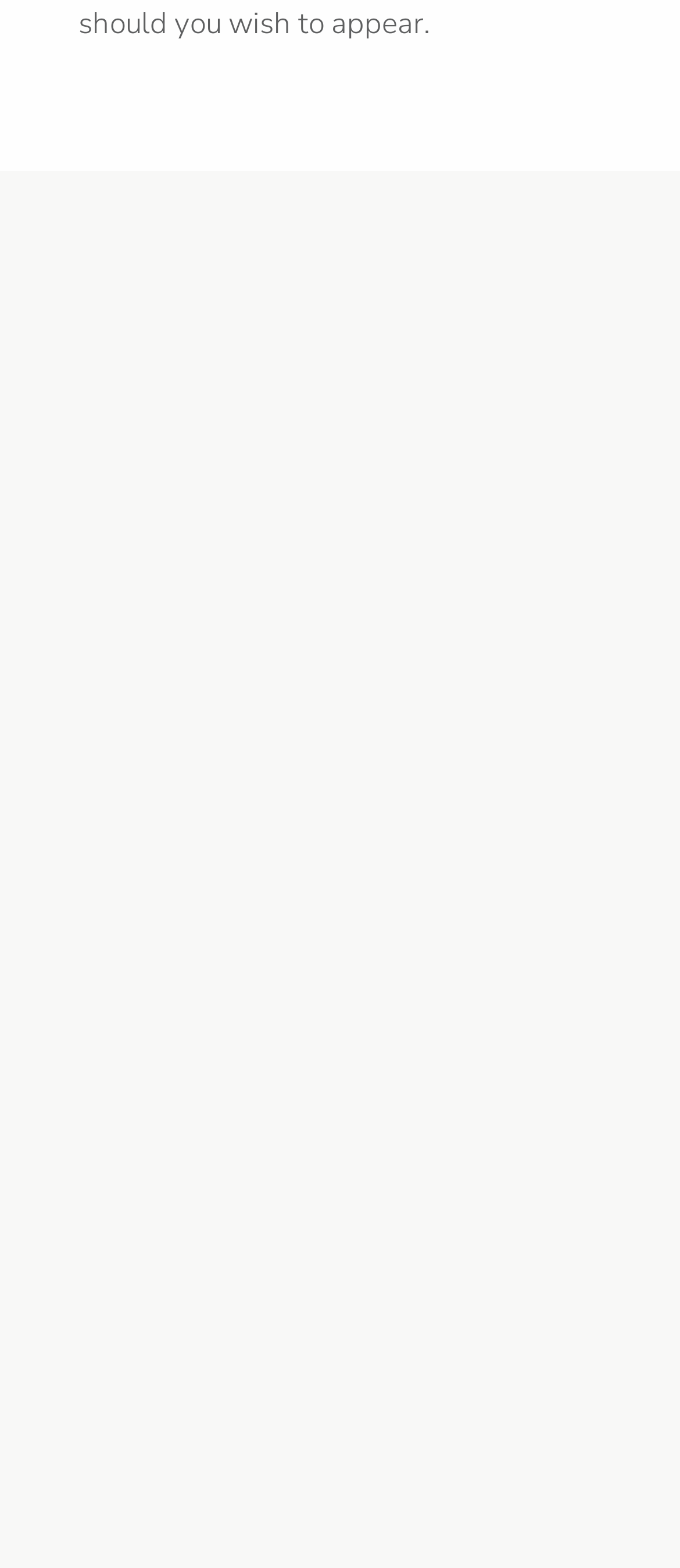Please indicate the bounding box coordinates for the clickable area to complete the following task: "Read news". The coordinates should be specified as four float numbers between 0 and 1, i.e., [left, top, right, bottom].

[0.038, 0.666, 0.151, 0.691]